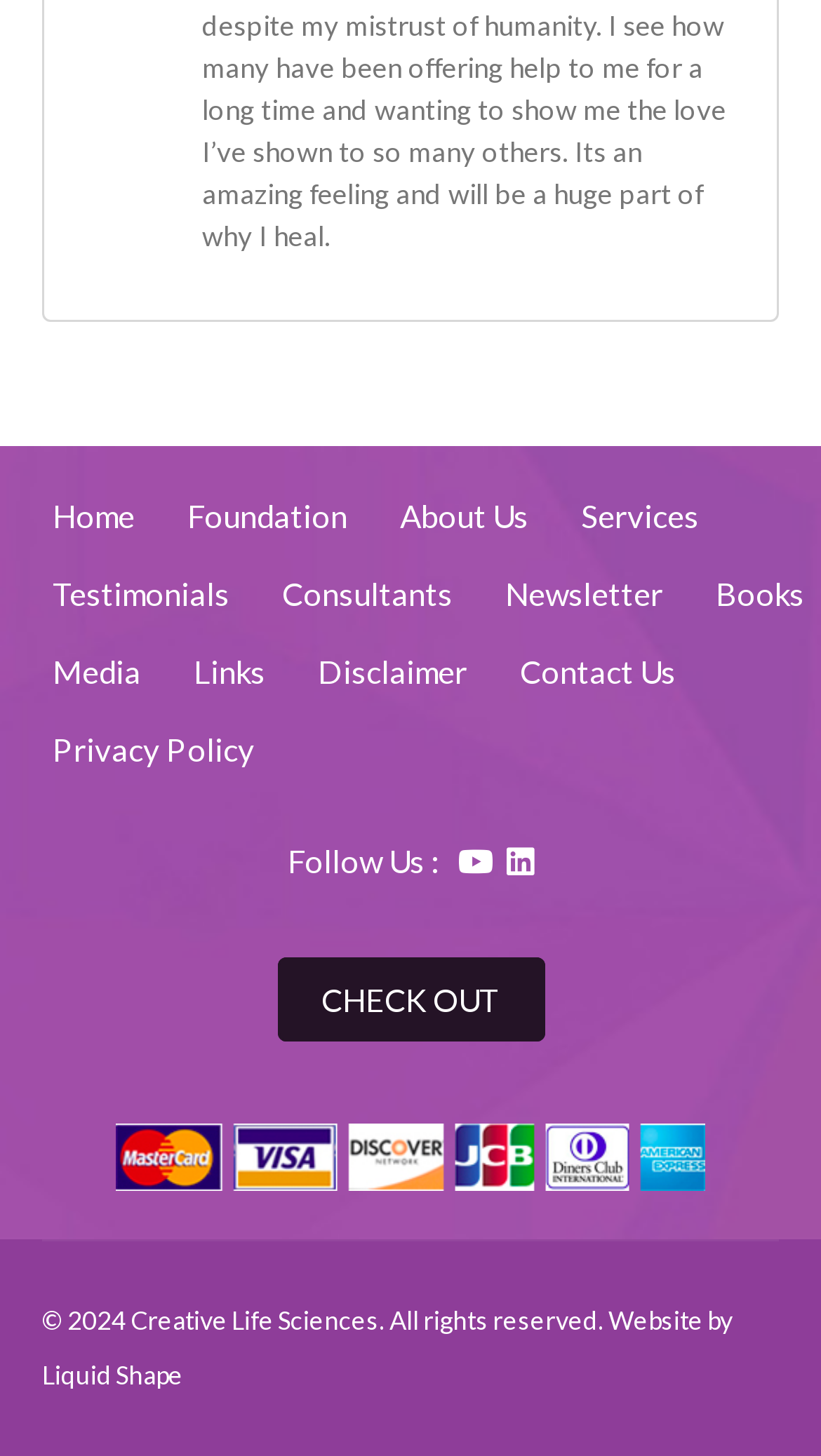How many links are in the top navigation bar?
Please provide a single word or phrase answer based on the image.

9